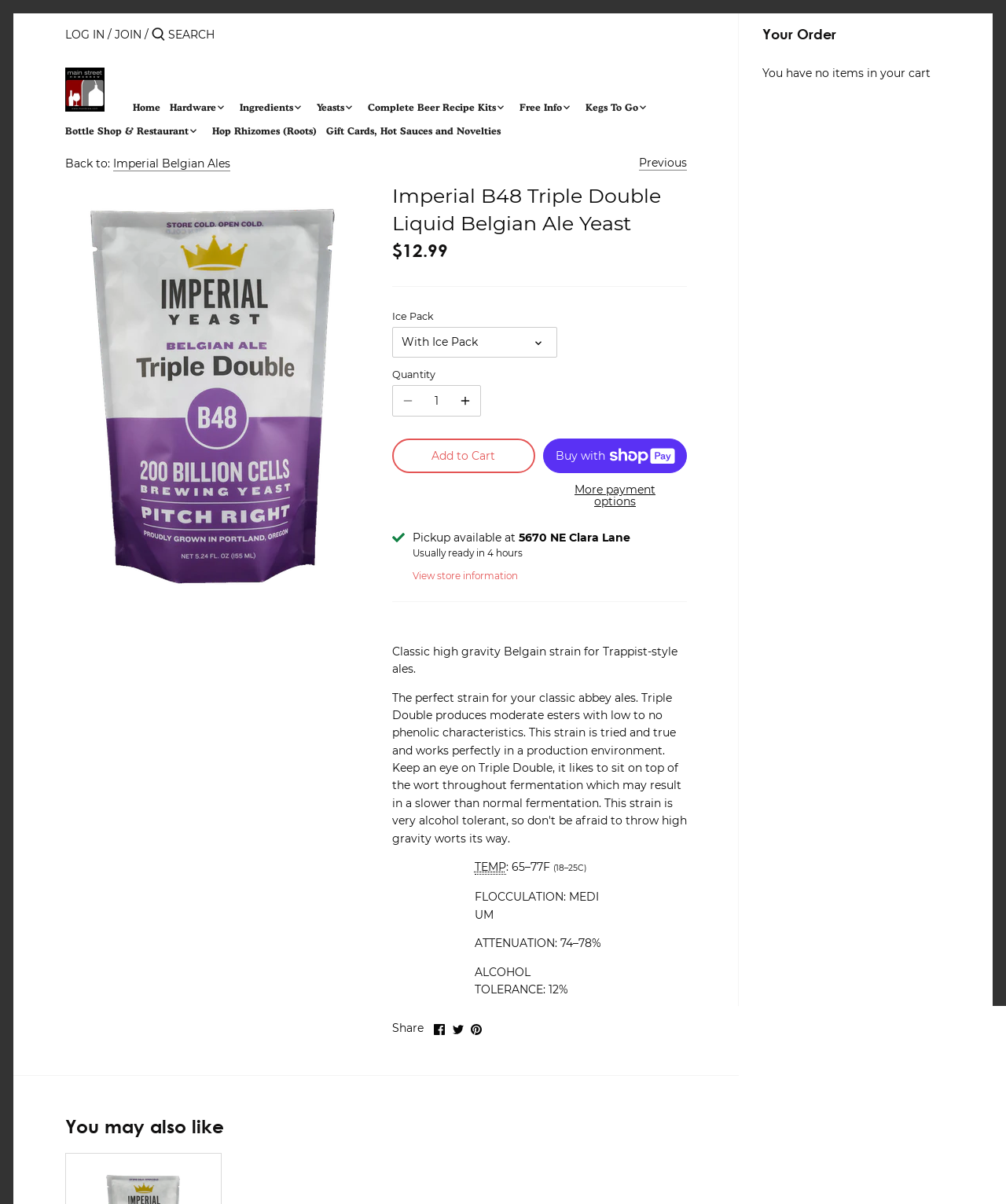Bounding box coordinates are to be given in the format (top-left x, top-left y, bottom-right x, bottom-right y). All values must be floating point numbers between 0 and 1. Provide the bounding box coordinate for the UI element described as: Right

[0.3, 0.203, 0.325, 0.224]